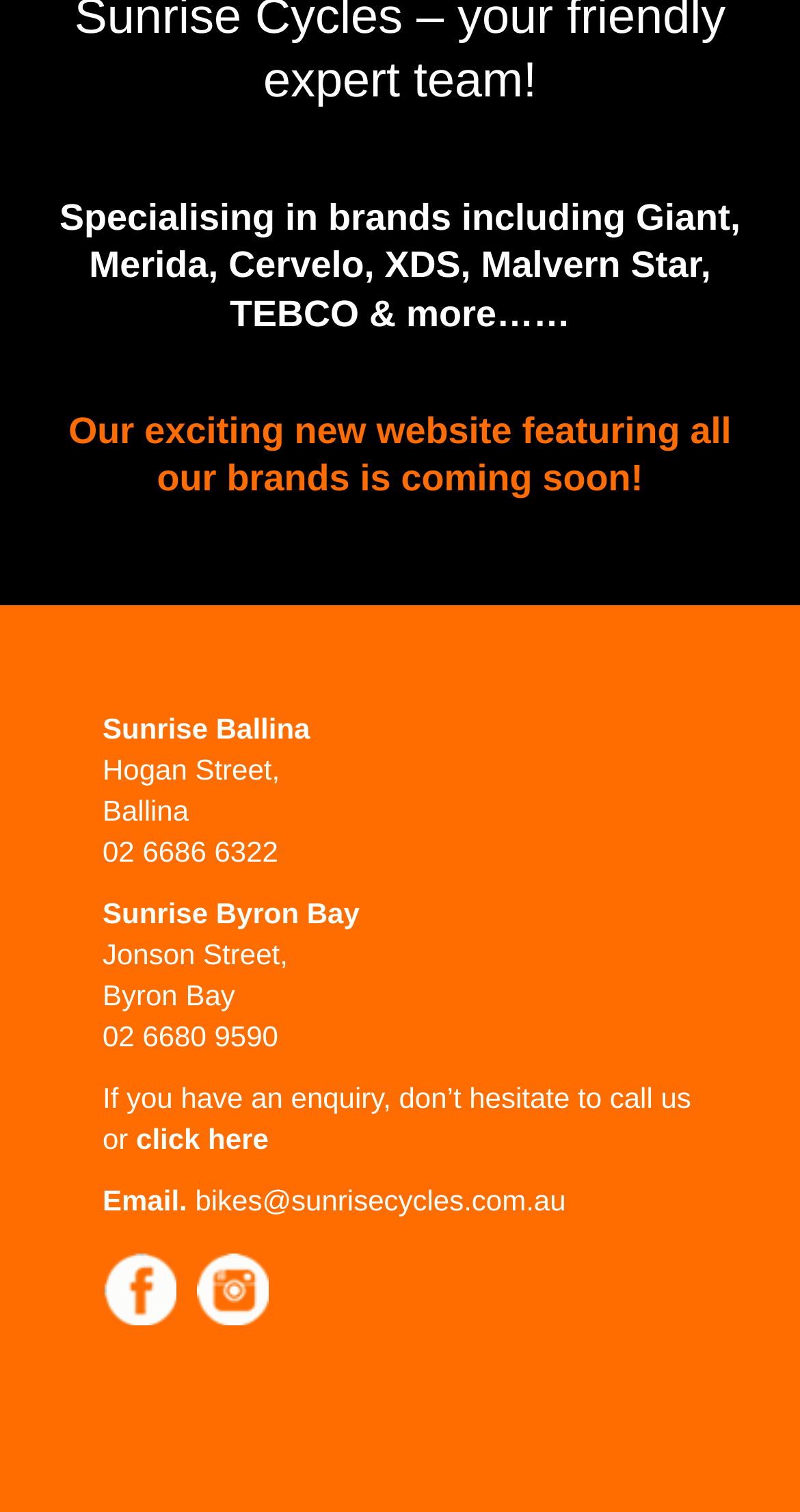Refer to the element description bikes@sunrisecycles.com.au and identify the corresponding bounding box in the screenshot. Format the coordinates as (top-left x, top-left y, bottom-right x, bottom-right y) with values in the range of 0 to 1.

[0.244, 0.783, 0.707, 0.805]